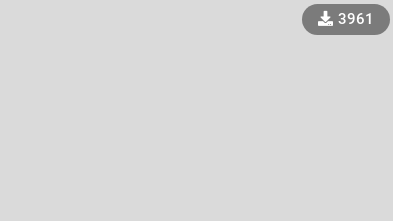What is the name of the mod being downloaded?
Using the information from the image, give a concise answer in one word or a short phrase.

GTA San Andreas Pimp My Car Mod